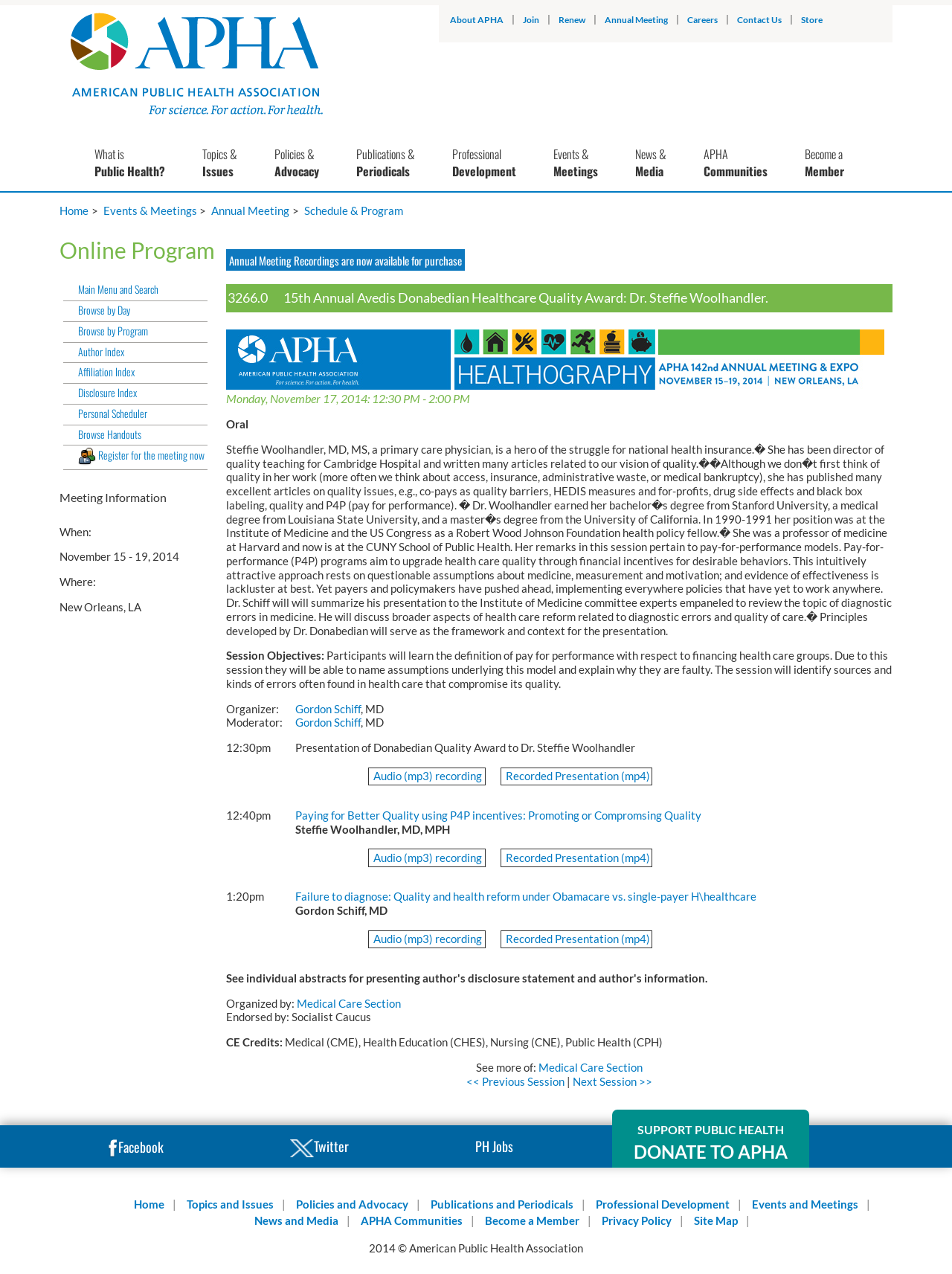Using the description: "Register for the meeting now", identify the bounding box of the corresponding UI element in the screenshot.

[0.066, 0.352, 0.218, 0.369]